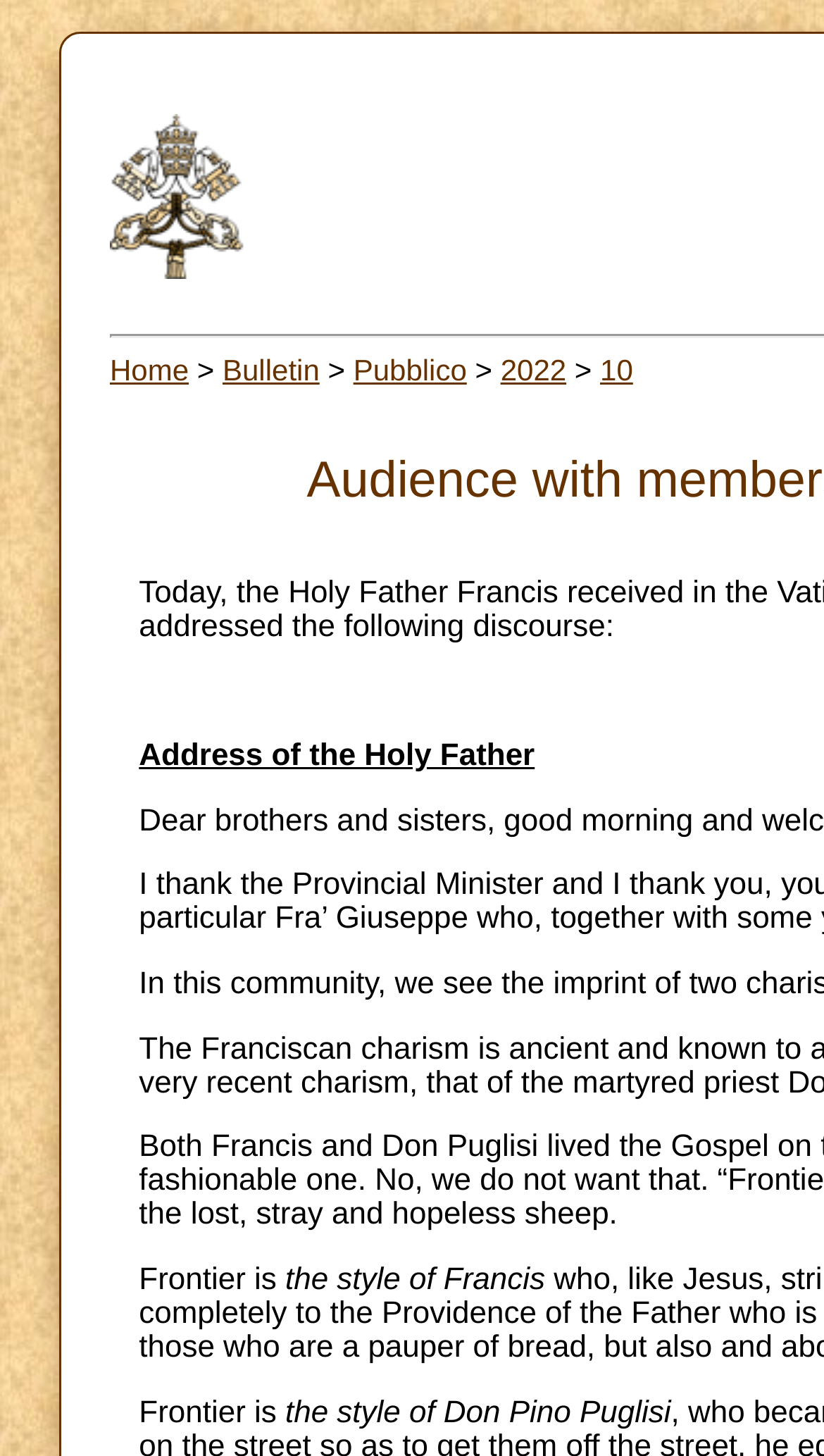Using the element description: "alt="www.vatican.va" title="www.vatican.va"", determine the bounding box coordinates for the specified UI element. The coordinates should be four float numbers between 0 and 1, [left, top, right, bottom].

[0.133, 0.174, 0.297, 0.197]